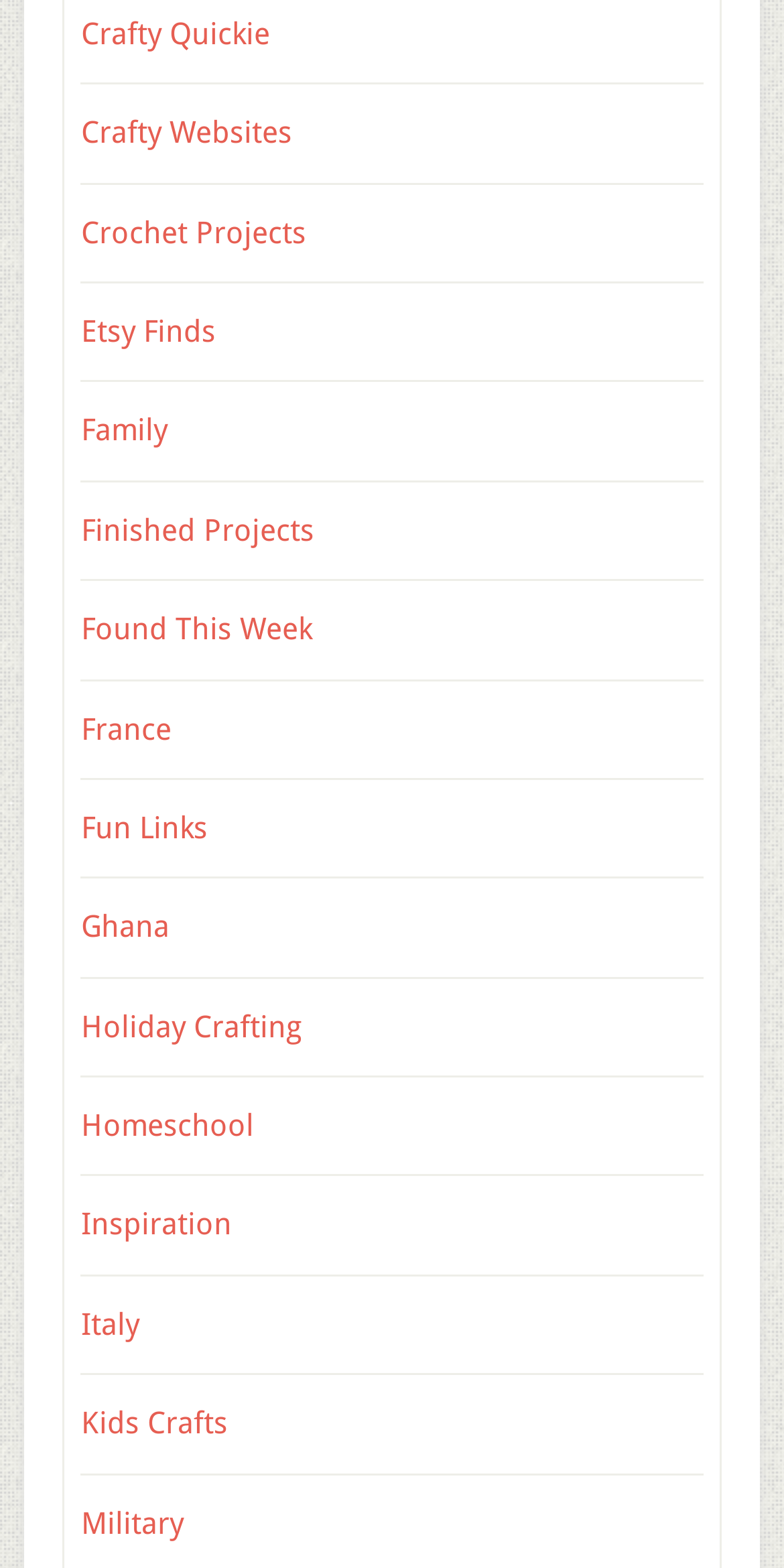Provide a short answer to the following question with just one word or phrase: What is the last link on the webpage?

Military